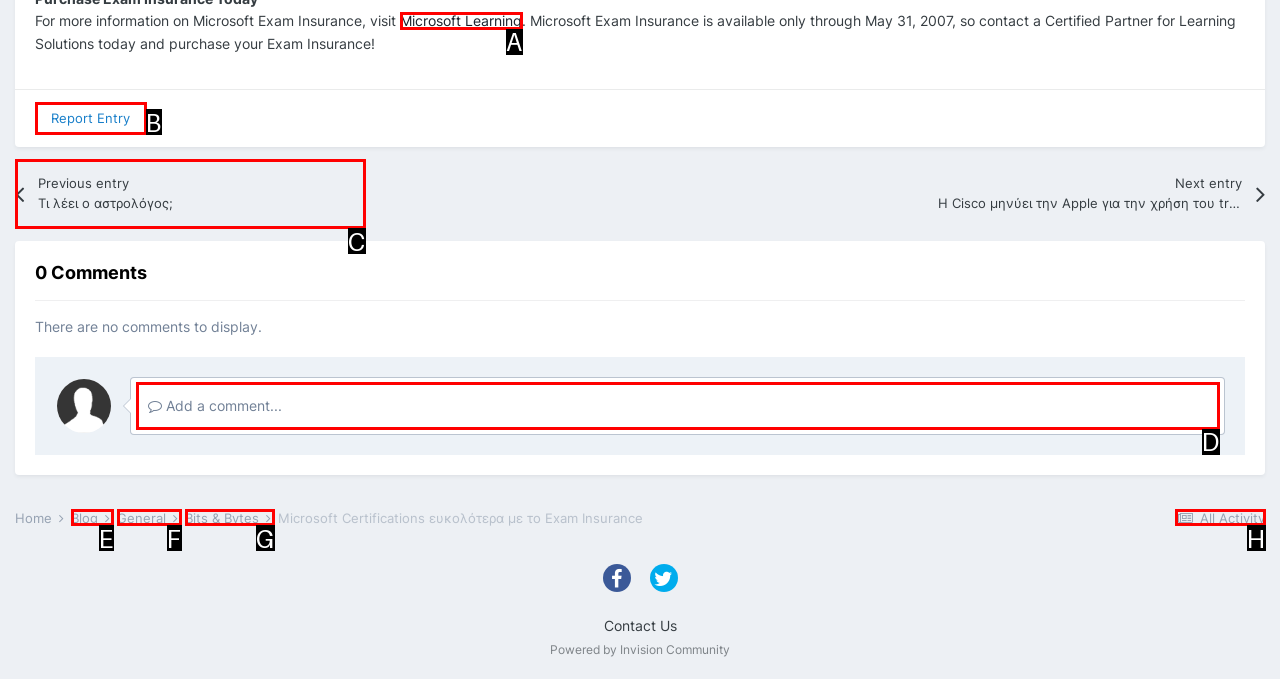Given the description: Add a comment..., pick the option that matches best and answer with the corresponding letter directly.

D